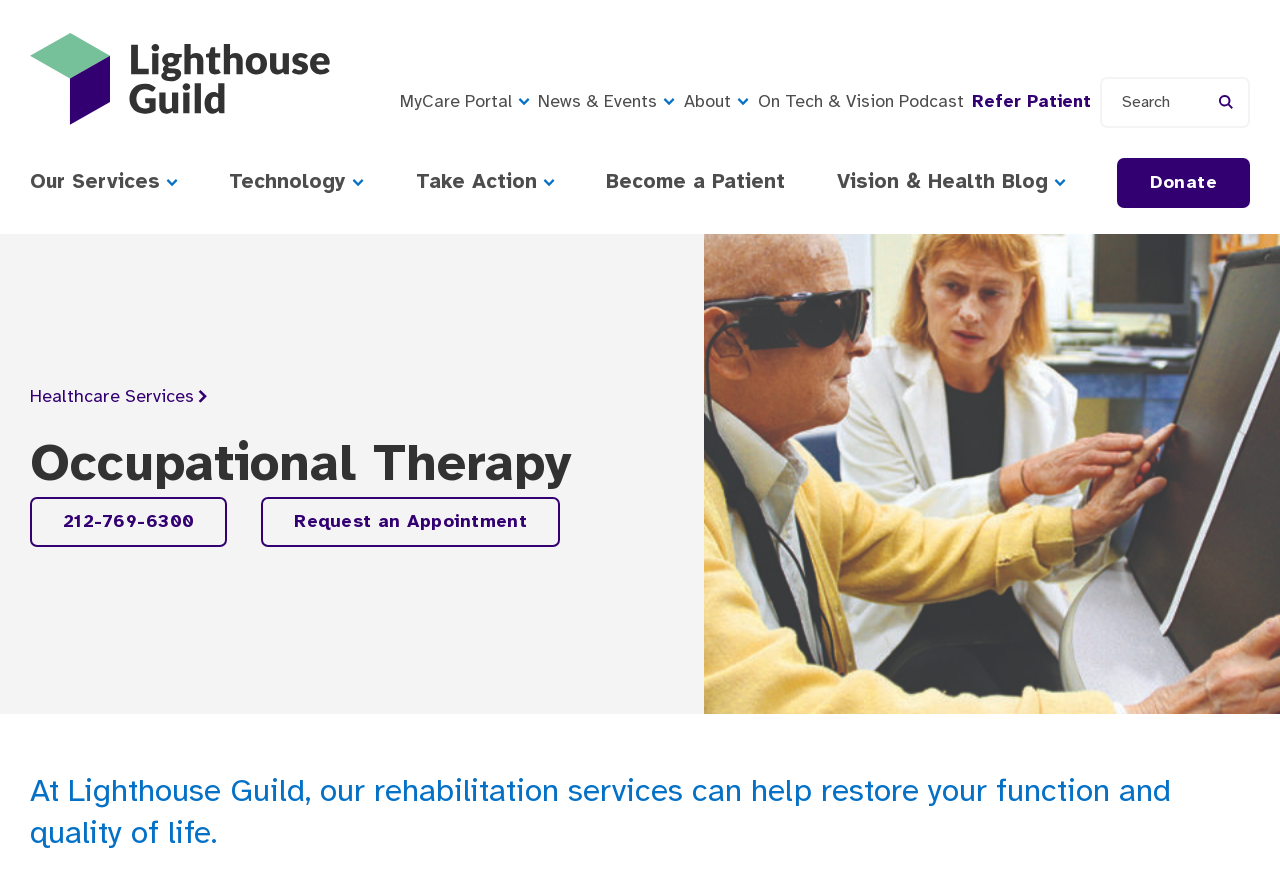Give a detailed account of the webpage's layout and content.

The webpage is about Occupational Therapy services provided by Lighthouse Guild. At the top left, there is a link to the Lighthouse Guild homepage. Below it, there is a main navigation menu with several links, including "Our Services", "Technology", "Take Action", "Become a Patient", "Vision & Health Blog", "Donate", and "MyCare Portal". 

To the right of the main navigation menu, there are additional links, including "News & Events", "About", "On Tech & Vision Podcast", and "Refer Patient". A search bar is located at the top right corner, accompanied by a "Submit search" button.

Below the navigation menu, there is a prominent heading that reads "Occupational Therapy". Underneath, there are two links: one for contacting the service via phone number, and another to request an appointment. 

On the right side of the page, there is a large image depicting an occupational therapist working with a patient using an Argus device. Below the image, there is a paragraph of text that summarizes the benefits of Lighthouse Guild's rehabilitation services, stating that they can help restore function and quality of life.